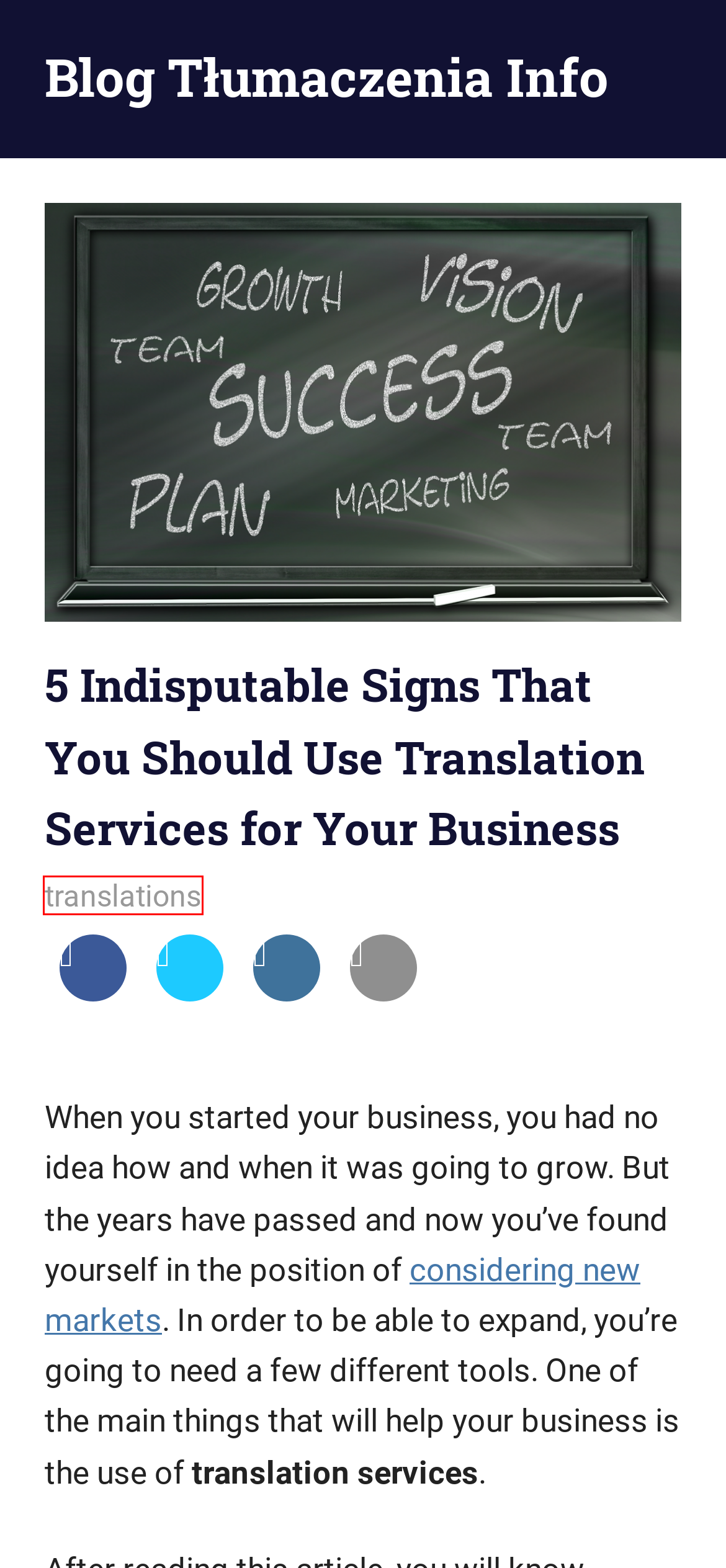You have a screenshot of a webpage with an element surrounded by a red bounding box. Choose the webpage description that best describes the new page after clicking the element inside the red bounding box. Here are the candidates:
A. Archiwa: translations - Blog Tłumaczenia Info
B. Which Type of Translation Services Are You in Need of?
C. SERWIS POŚWIĘCONY TŁUMACZENIOM | blog.slavis.net
D. How Businesses Can Expand Globally by Using Translation Services
E. Zamów wycenę tłumaczenia | SLAVIS
F. Archiwa: uebersetzungen - Blog Tłumaczenia Info
G. Archiwa: tlumaczenia - Blog Tłumaczenia Info
H. Michal Wiewior, Autor w serwisie Blog Tłumaczenia Info

A